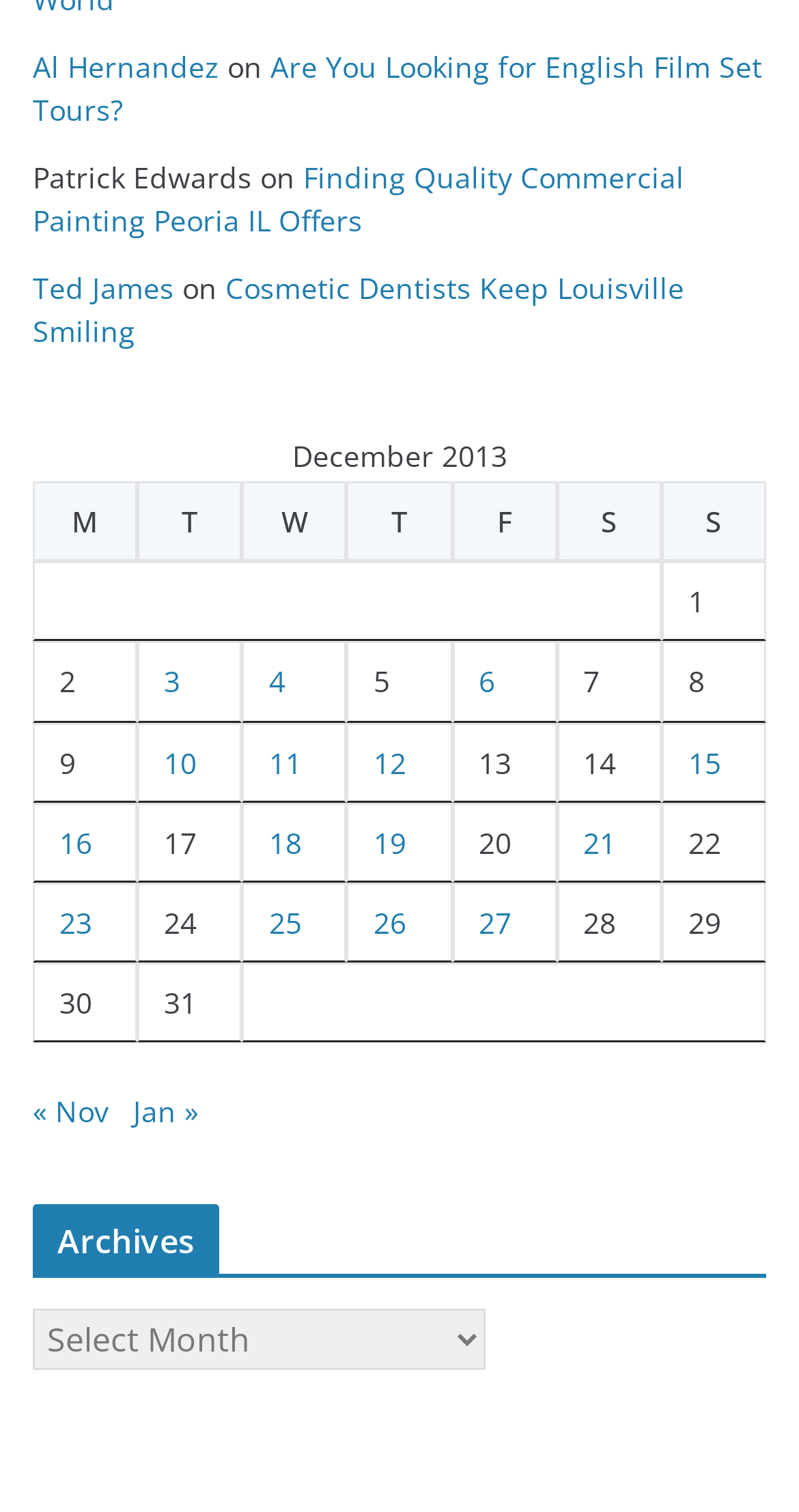Locate the bounding box coordinates of the region to be clicked to comply with the following instruction: "Click on the link 'Posts published on December 15, 2013'". The coordinates must be four float numbers between 0 and 1, in the form [left, top, right, bottom].

[0.861, 0.491, 0.902, 0.517]